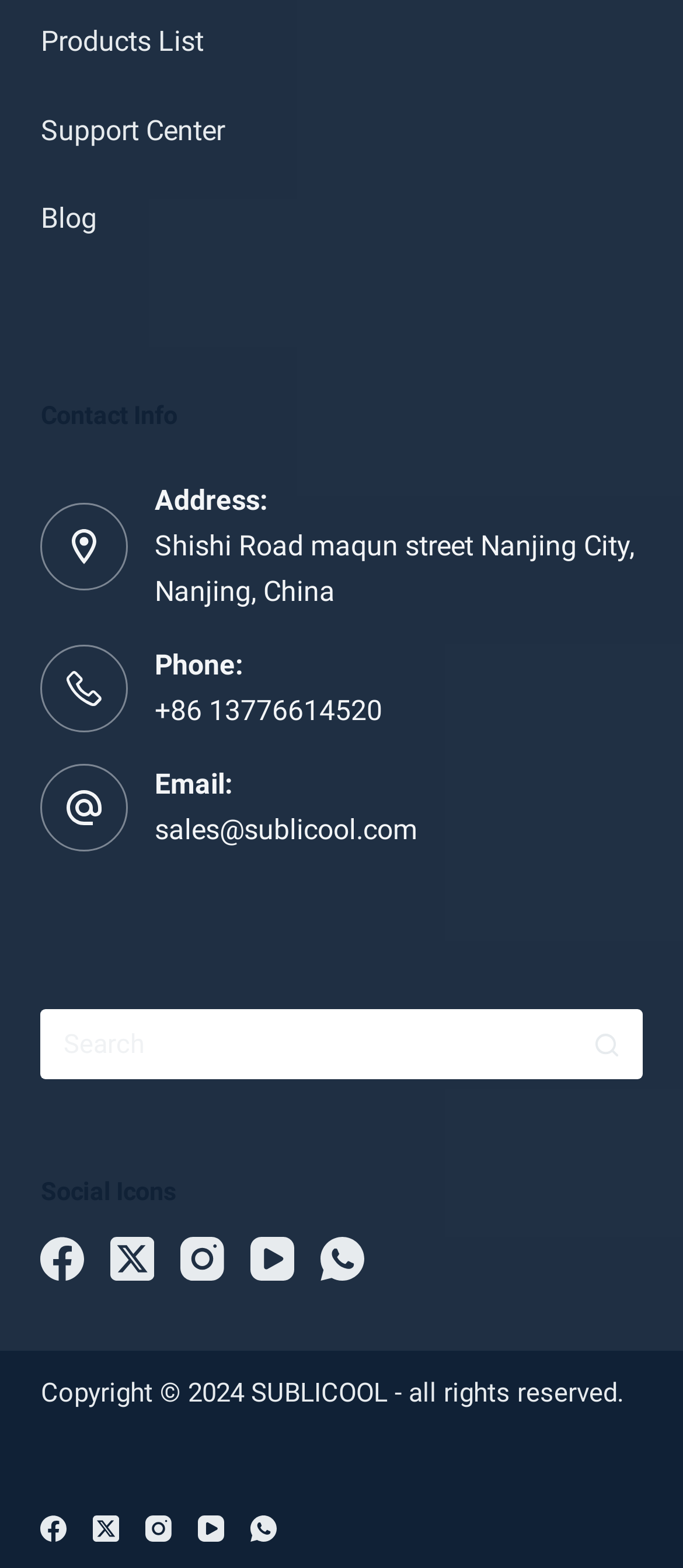What is the phone number of SUBLICOOL?
Based on the image, answer the question with as much detail as possible.

I found the phone number by looking at the 'Contact Info' section, where it says 'Phone:' followed by the link '+86 13776614520'.